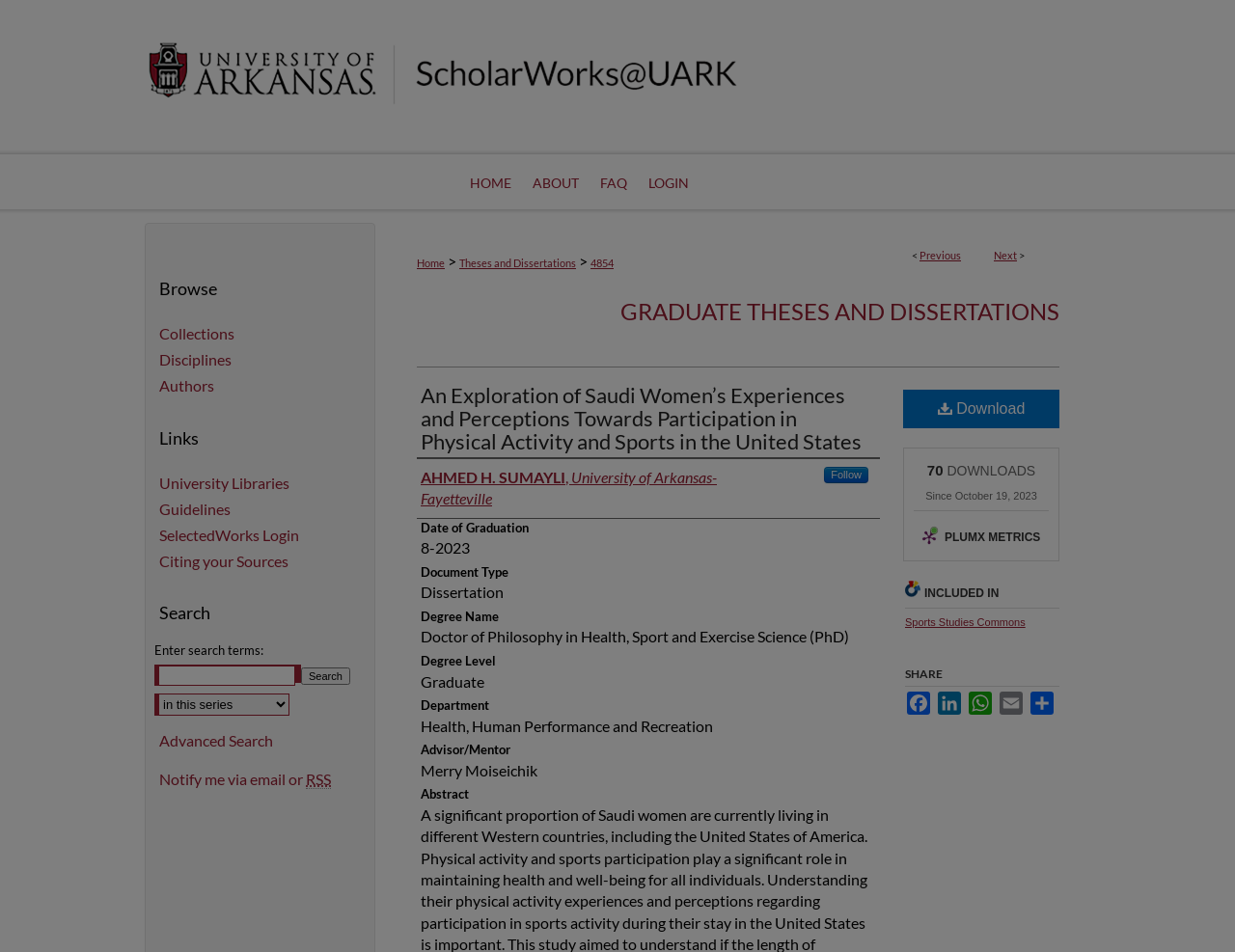Locate the bounding box coordinates of the element to click to perform the following action: 'Search for a specific term'. The coordinates should be given as four float values between 0 and 1, in the form of [left, top, right, bottom].

[0.125, 0.699, 0.239, 0.72]